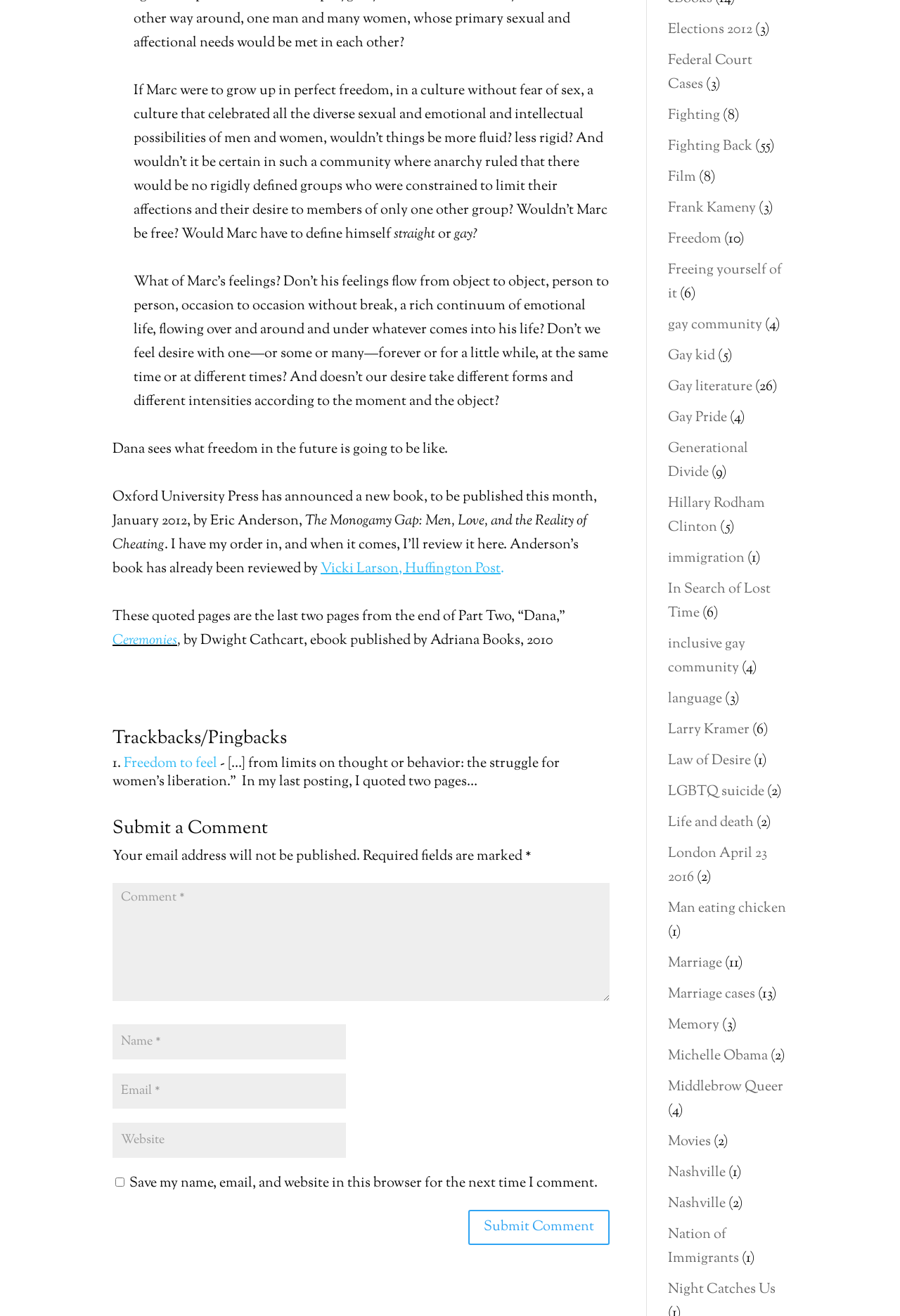Find the bounding box coordinates for the HTML element described in this sentence: "Ceremonies". Provide the coordinates as four float numbers between 0 and 1, in the format [left, top, right, bottom].

[0.125, 0.479, 0.197, 0.495]